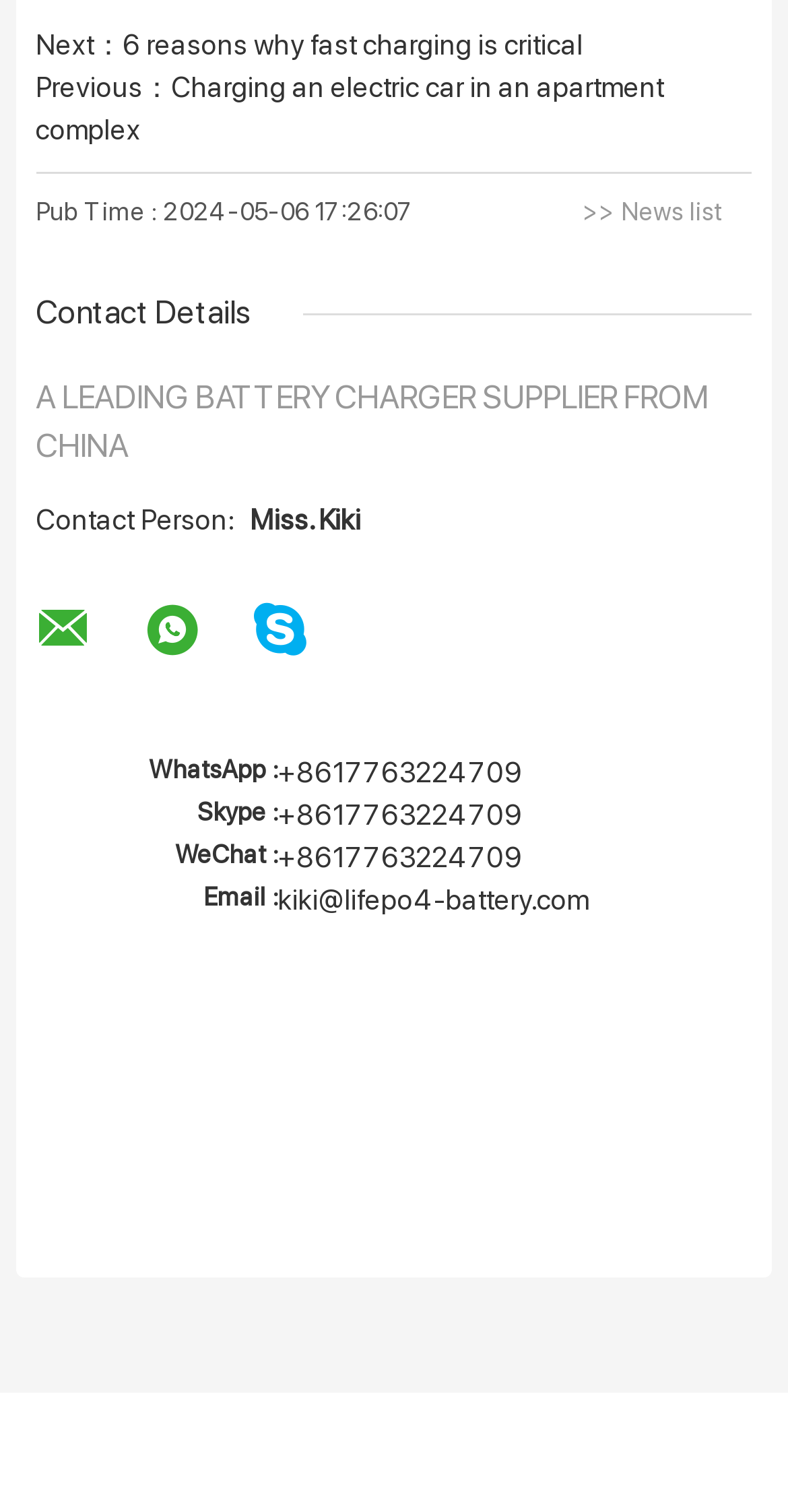Locate the bounding box of the user interface element based on this description: "title="whatapp"".

[0.187, 0.392, 0.251, 0.442]